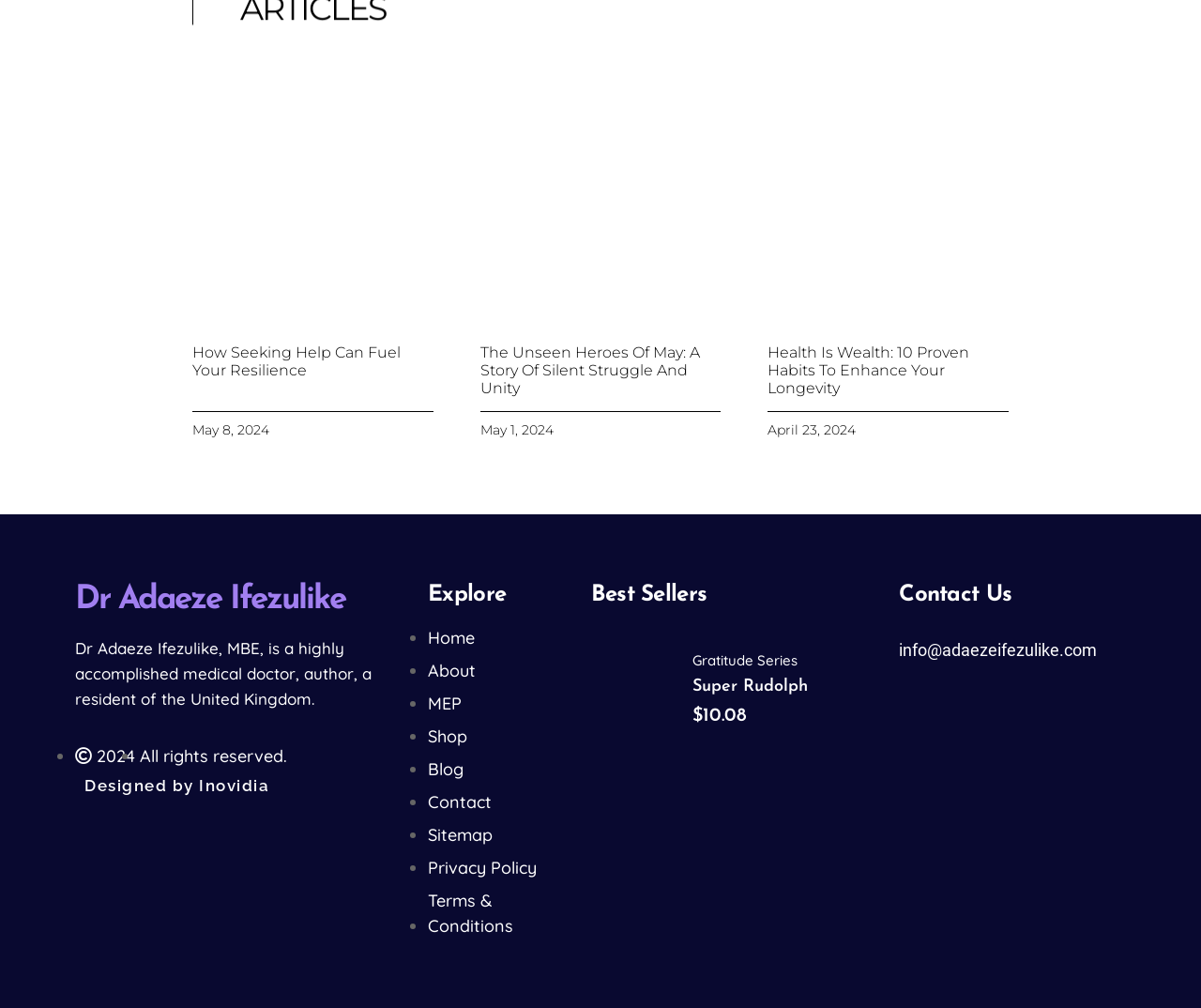Please identify the bounding box coordinates of the element that needs to be clicked to perform the following instruction: "Learn more about 'Health Is Wealth: 10 Proven Habits To Enhance Your Longevity'".

[0.639, 0.341, 0.807, 0.394]